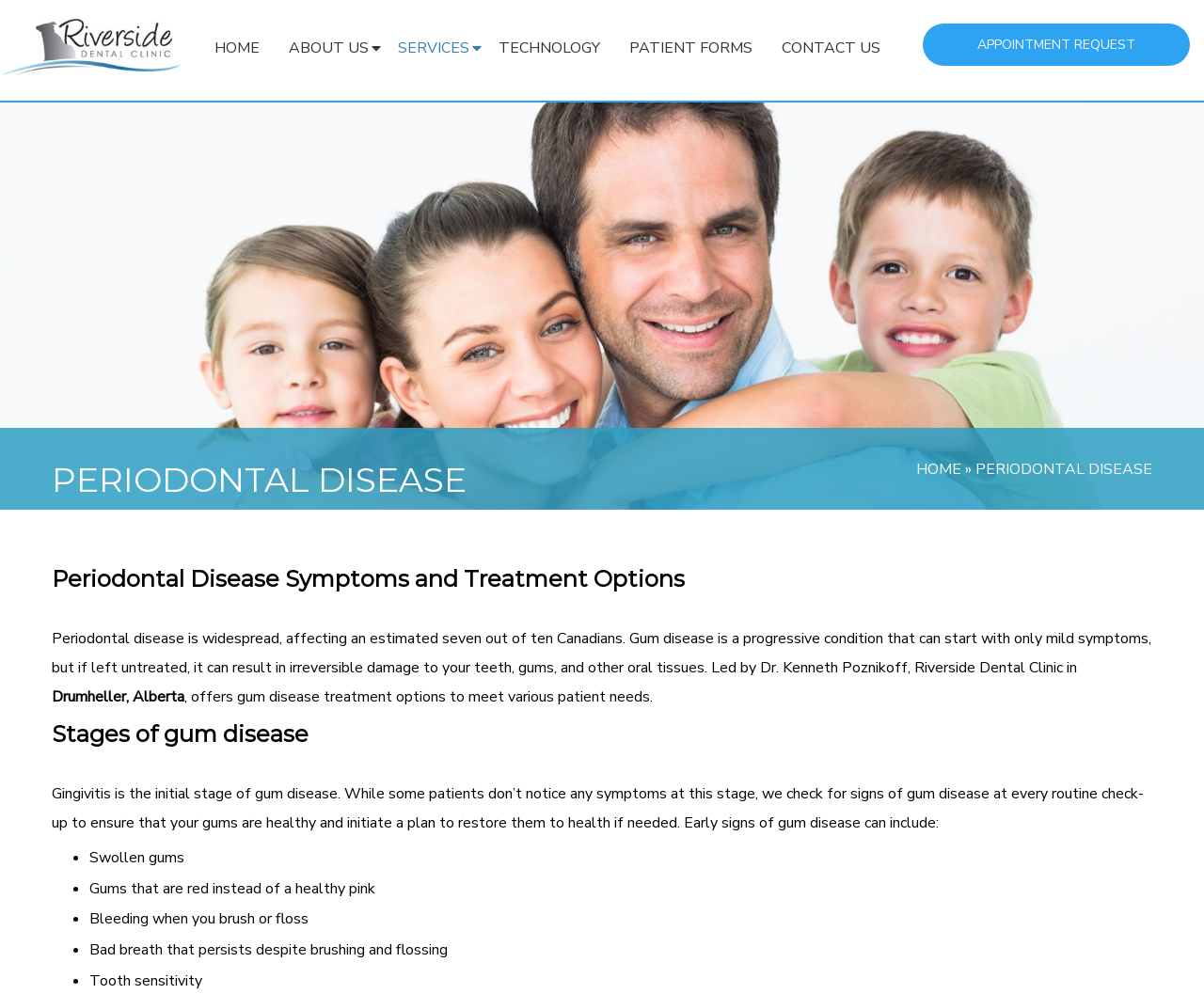What is the name of the dental clinic?
Please provide a comprehensive answer based on the contents of the image.

The name of the dental clinic can be found in the top-left corner of the webpage, where it is written as 'Riverside Dental Clinic' in a logo format, and also as a link with the text 'Riverside Dental Clinic'.